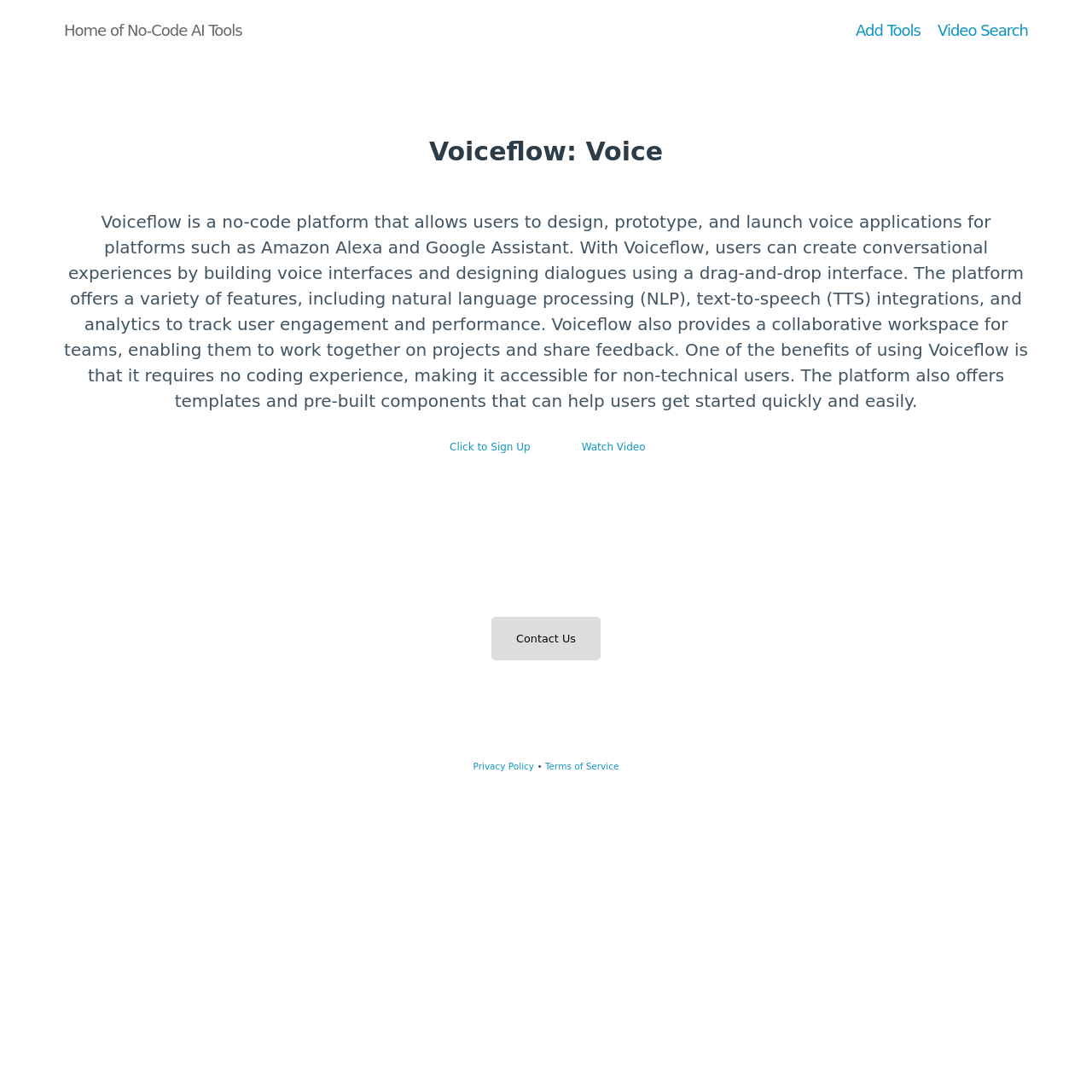Answer the following inquiry with a single word or phrase:
How many links are in the top navigation bar?

3